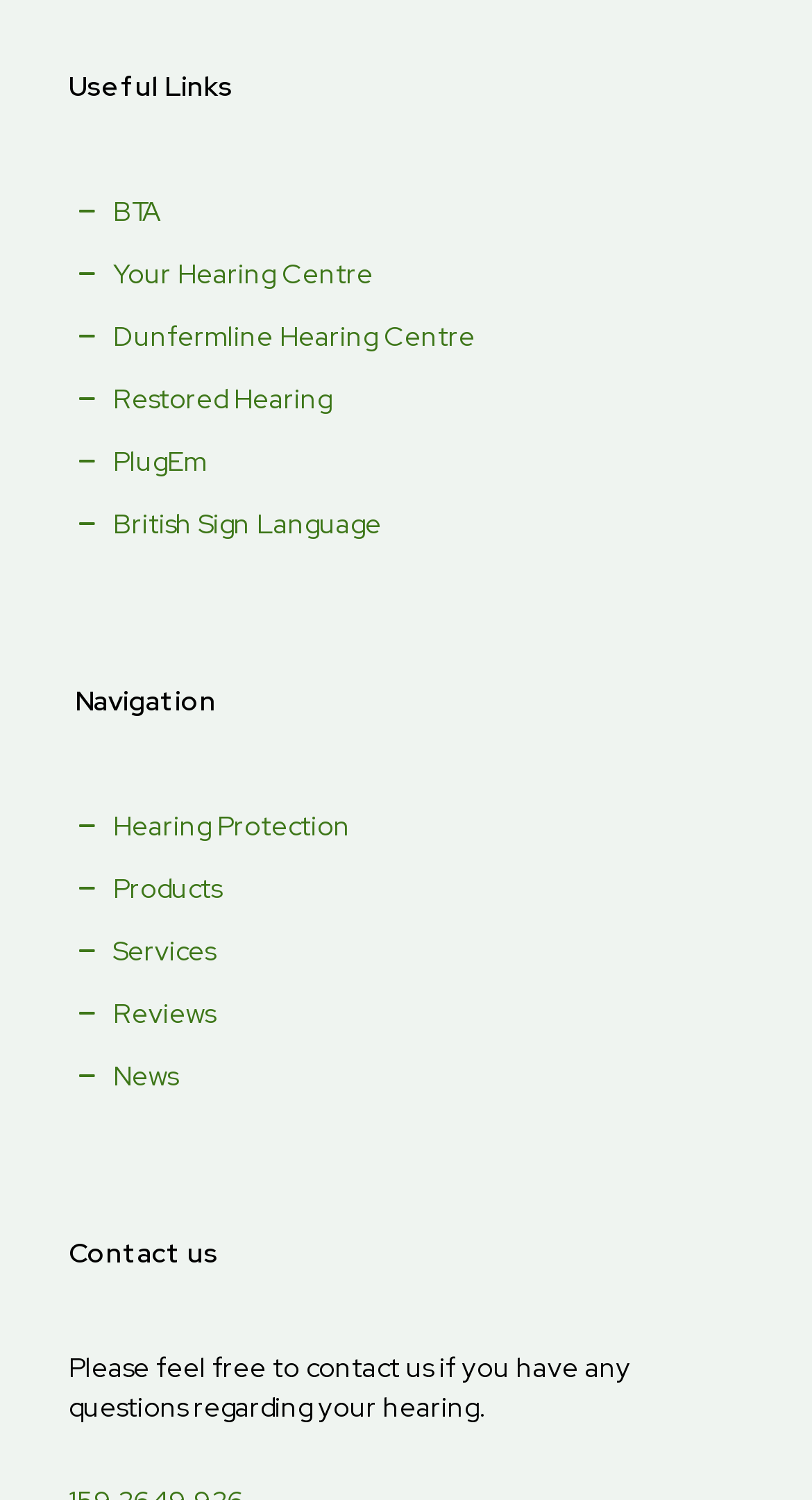Find the bounding box of the element with the following description: "PlugEm". The coordinates must be four float numbers between 0 and 1, formatted as [left, top, right, bottom].

[0.085, 0.296, 0.254, 0.319]